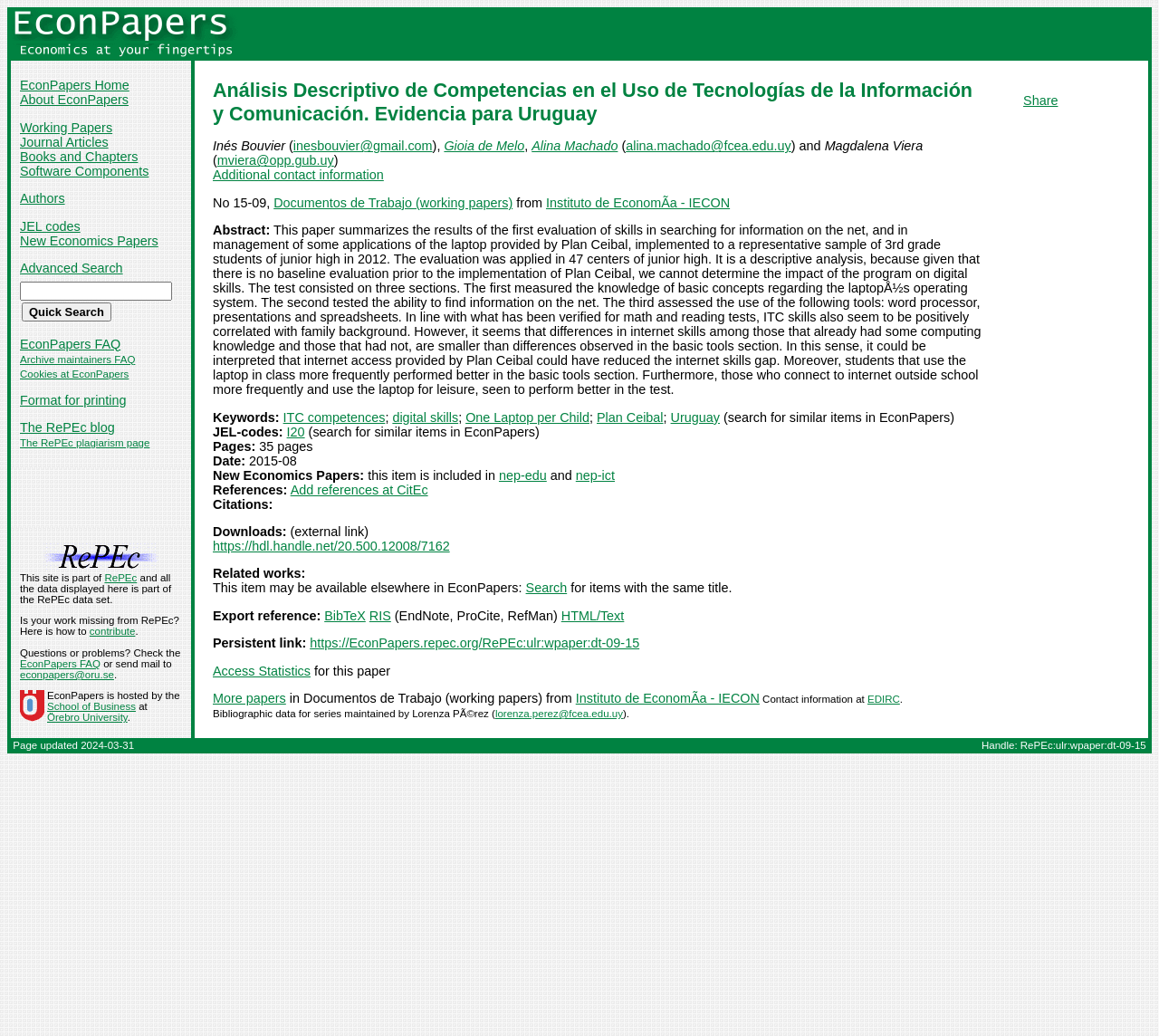Pinpoint the bounding box coordinates of the element you need to click to execute the following instruction: "Read the abstract of the paper". The bounding box should be represented by four float numbers between 0 and 1, in the format [left, top, right, bottom].

[0.184, 0.215, 0.846, 0.383]